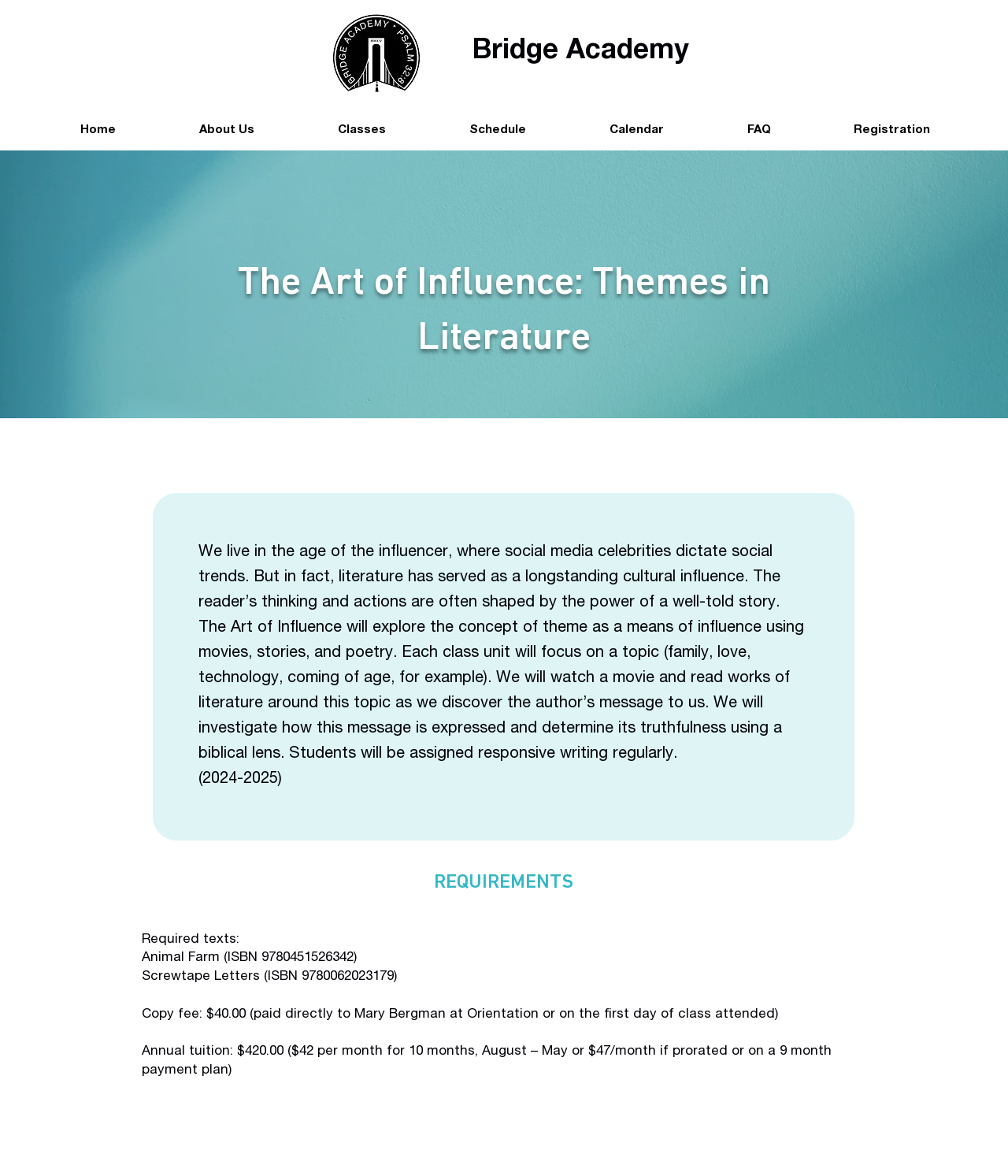Please provide a comprehensive answer to the question below using the information from the image: What is the name of the academy?

The name of the academy can be found in the heading element with the text 'Bridge Academy' which is located at the top of the webpage, next to the logo.